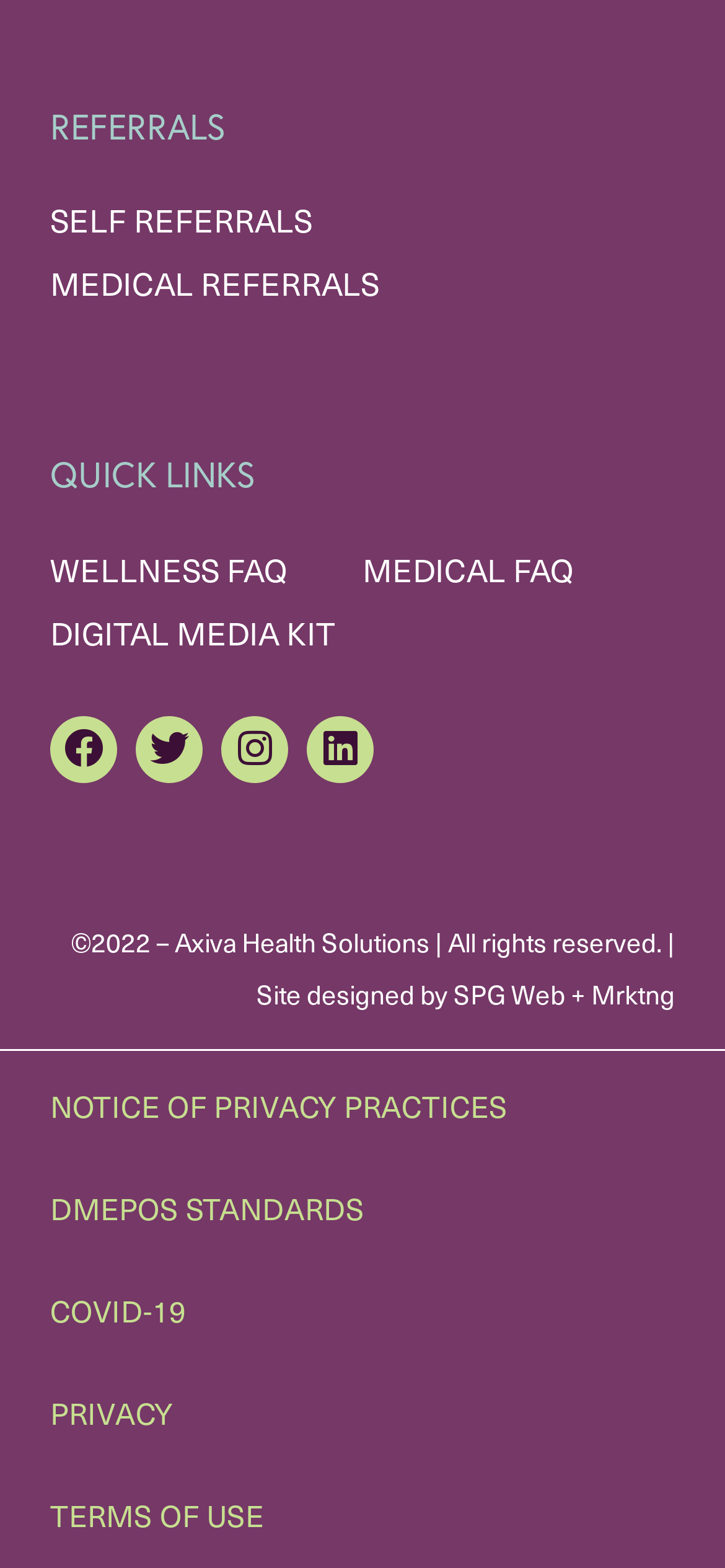Please give a succinct answer using a single word or phrase:
What type of referrals are mentioned?

SELF REFERRALS, MEDICAL REFERRALS